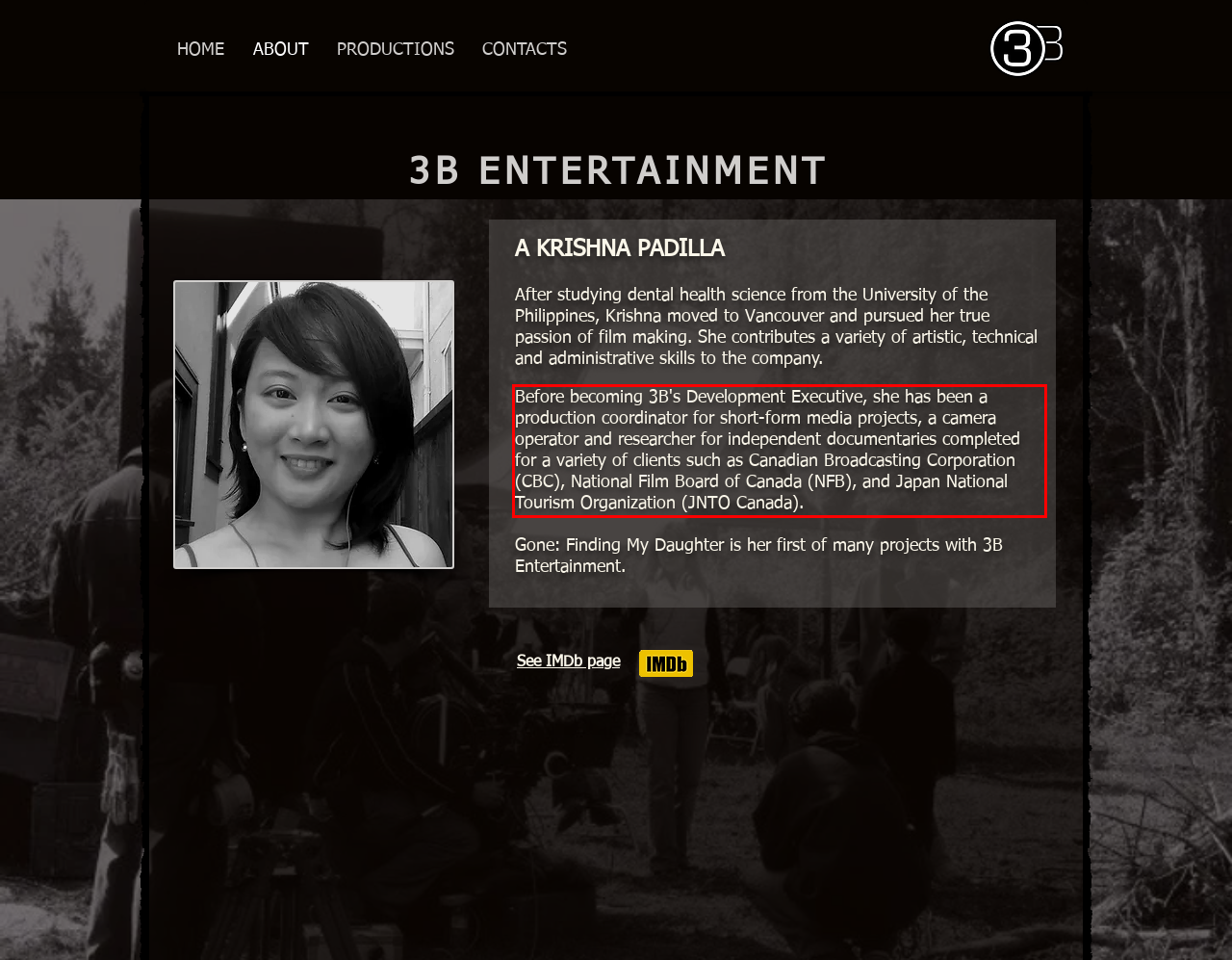In the screenshot of the webpage, find the red bounding box and perform OCR to obtain the text content restricted within this red bounding box.

Before becoming 3B's Development Executive, she has been a production coordinator for short-form media projects, a camera operator and researcher for independent documentaries completed for a variety of clients such as Canadian Broadcasting Corporation (CBC), National Film Board of Canada (NFB), and Japan National Tourism Organization (JNTO Canada).